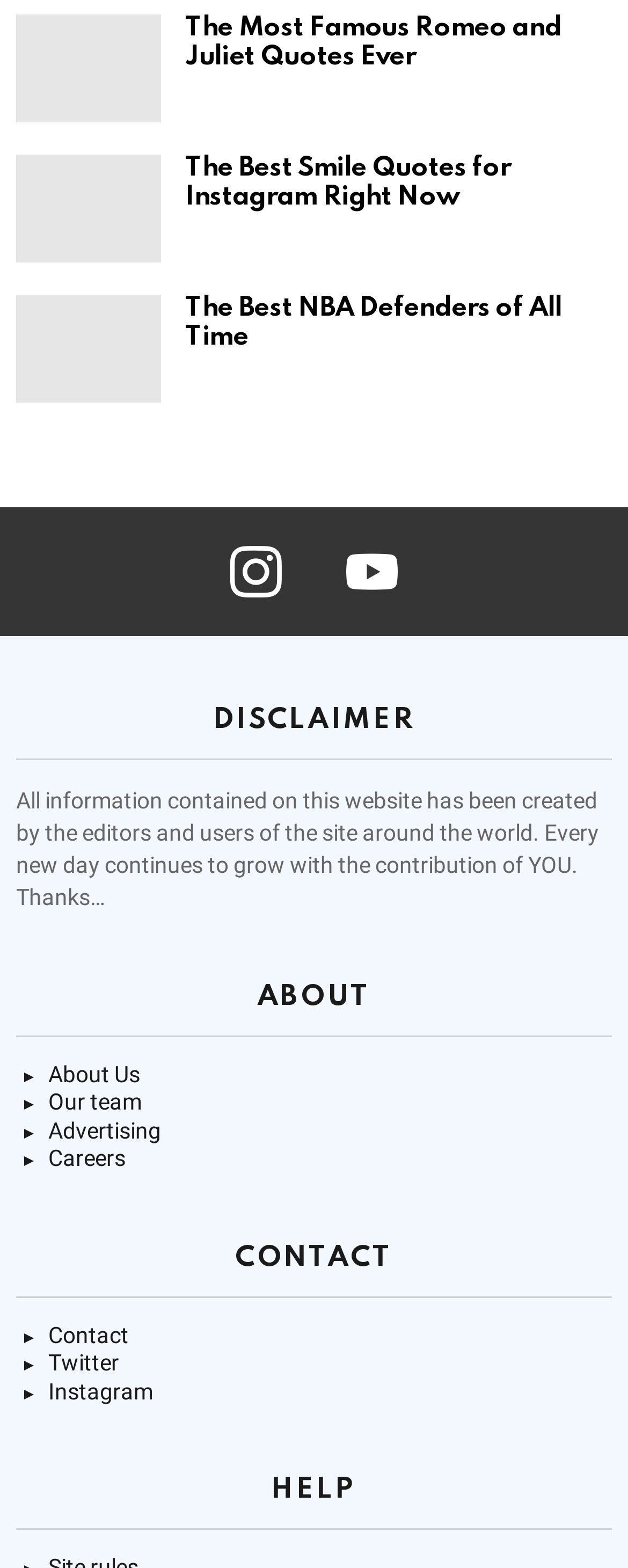Give the bounding box coordinates for the element described by: "Our team".

[0.026, 0.894, 0.974, 0.912]